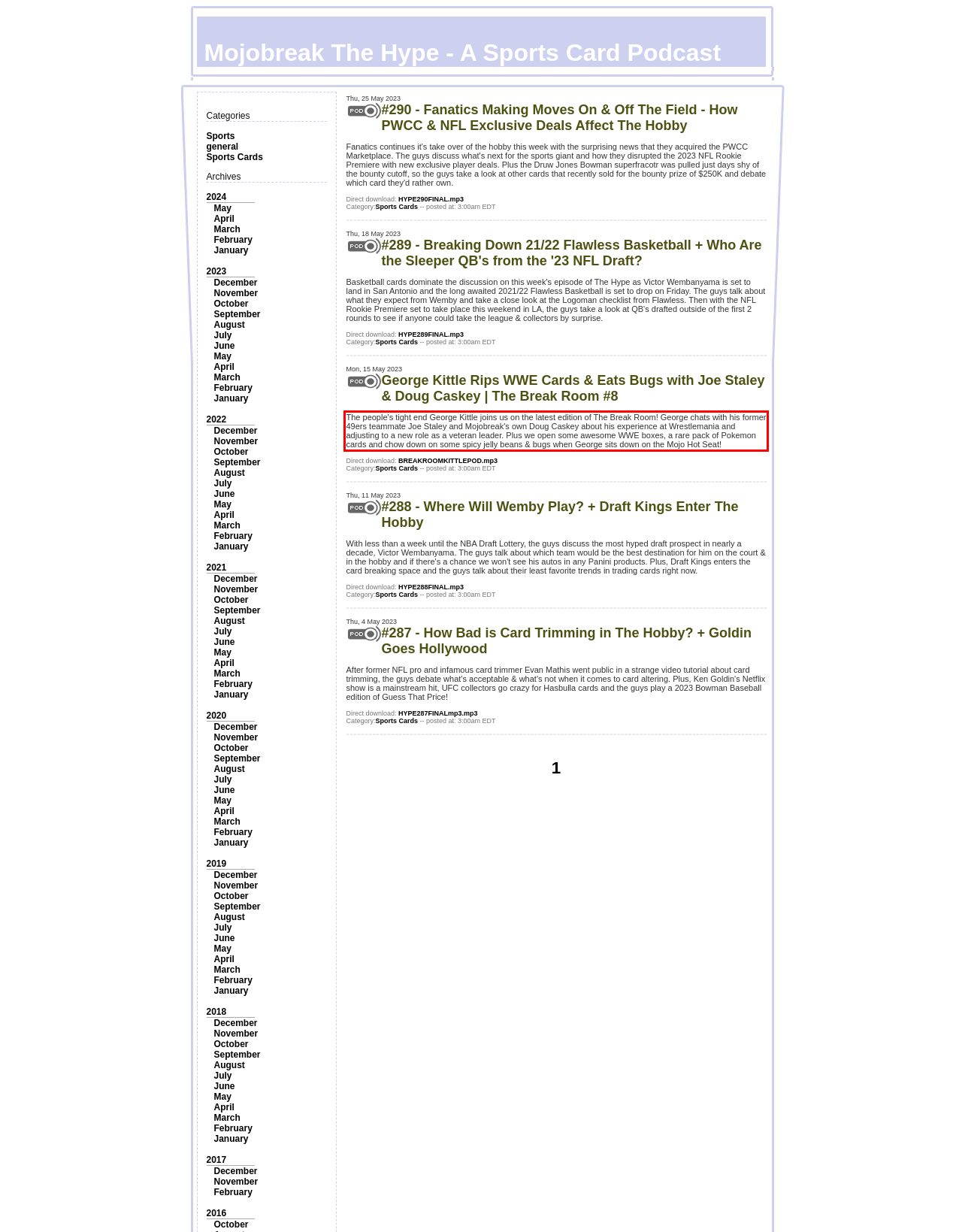In the screenshot of the webpage, find the red bounding box and perform OCR to obtain the text content restricted within this red bounding box.

The people's tight end George Kittle joins us on the latest edition of The Break Room! George chats with his former 49ers teammate Joe Staley and Mojobreak's own Doug Caskey about his experience at Wrestlemania and adjusting to a new role as a veteran leader. Plus we open some awesome WWE boxes, a rare pack of Pokemon cards and chow down on some spicy jelly beans & bugs when George sits down on the Mojo Hot Seat!